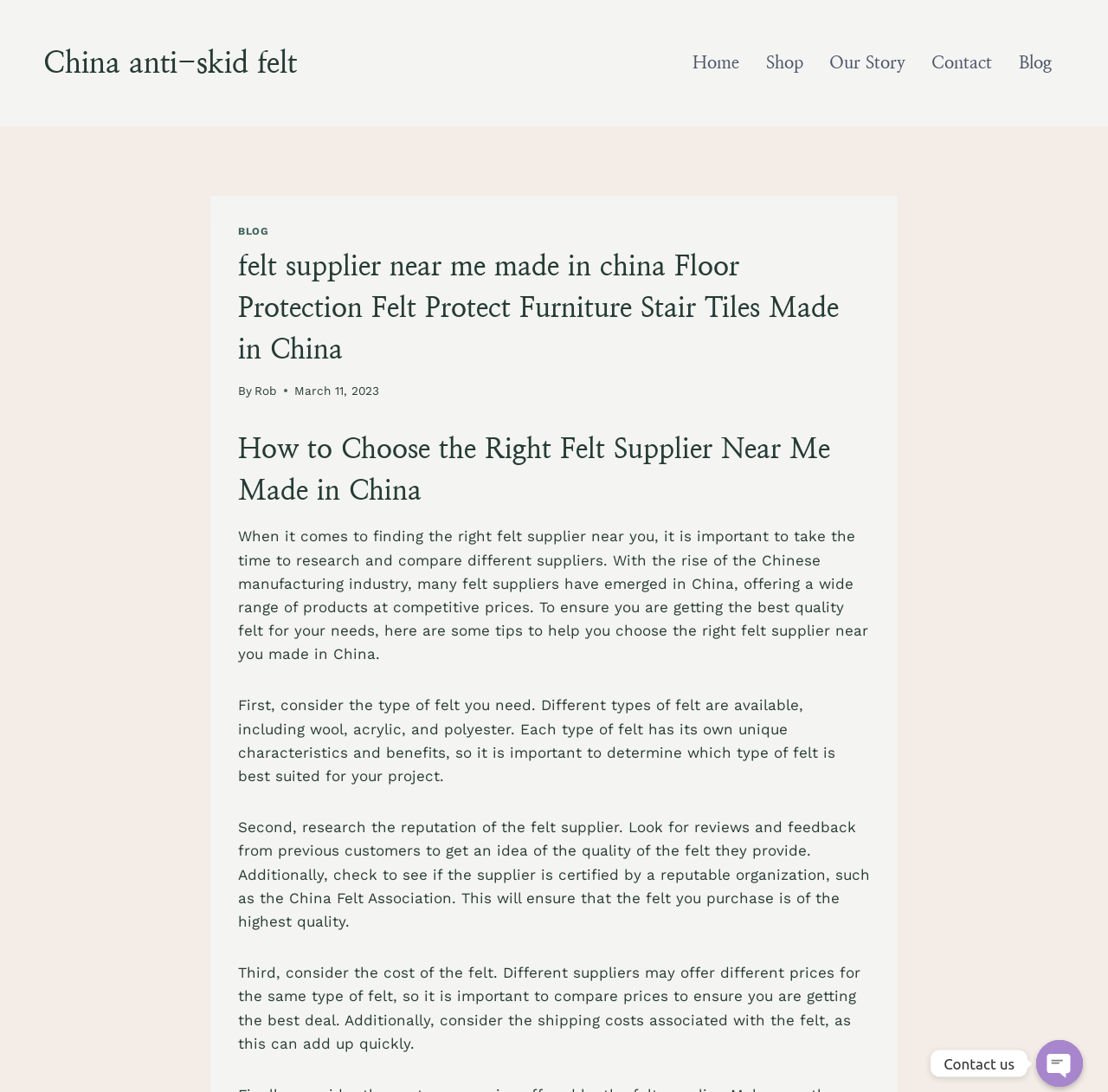Determine the bounding box coordinates for the clickable element required to fulfill the instruction: "Click on the 'Blog' link". Provide the coordinates as four float numbers between 0 and 1, i.e., [left, top, right, bottom].

[0.908, 0.02, 0.961, 0.096]